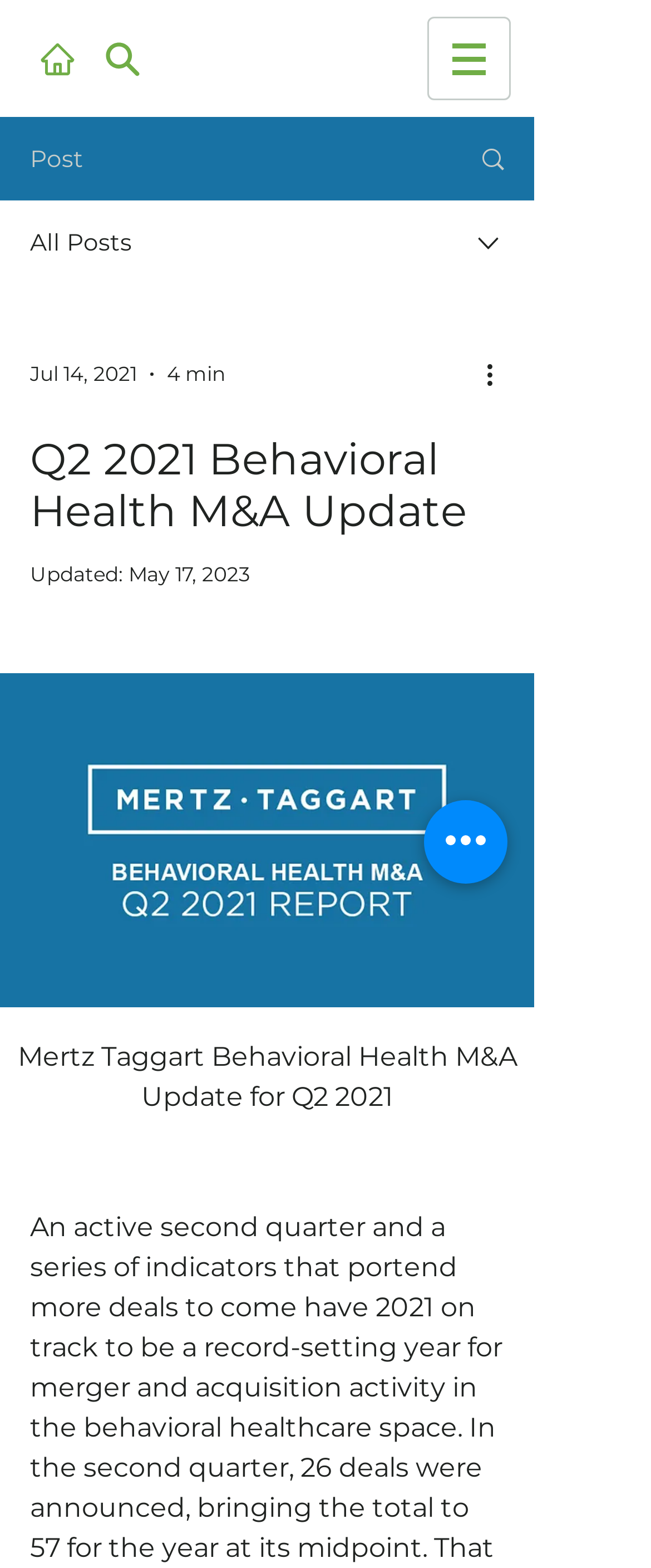Respond with a single word or phrase to the following question: How many images are on the webpage?

5